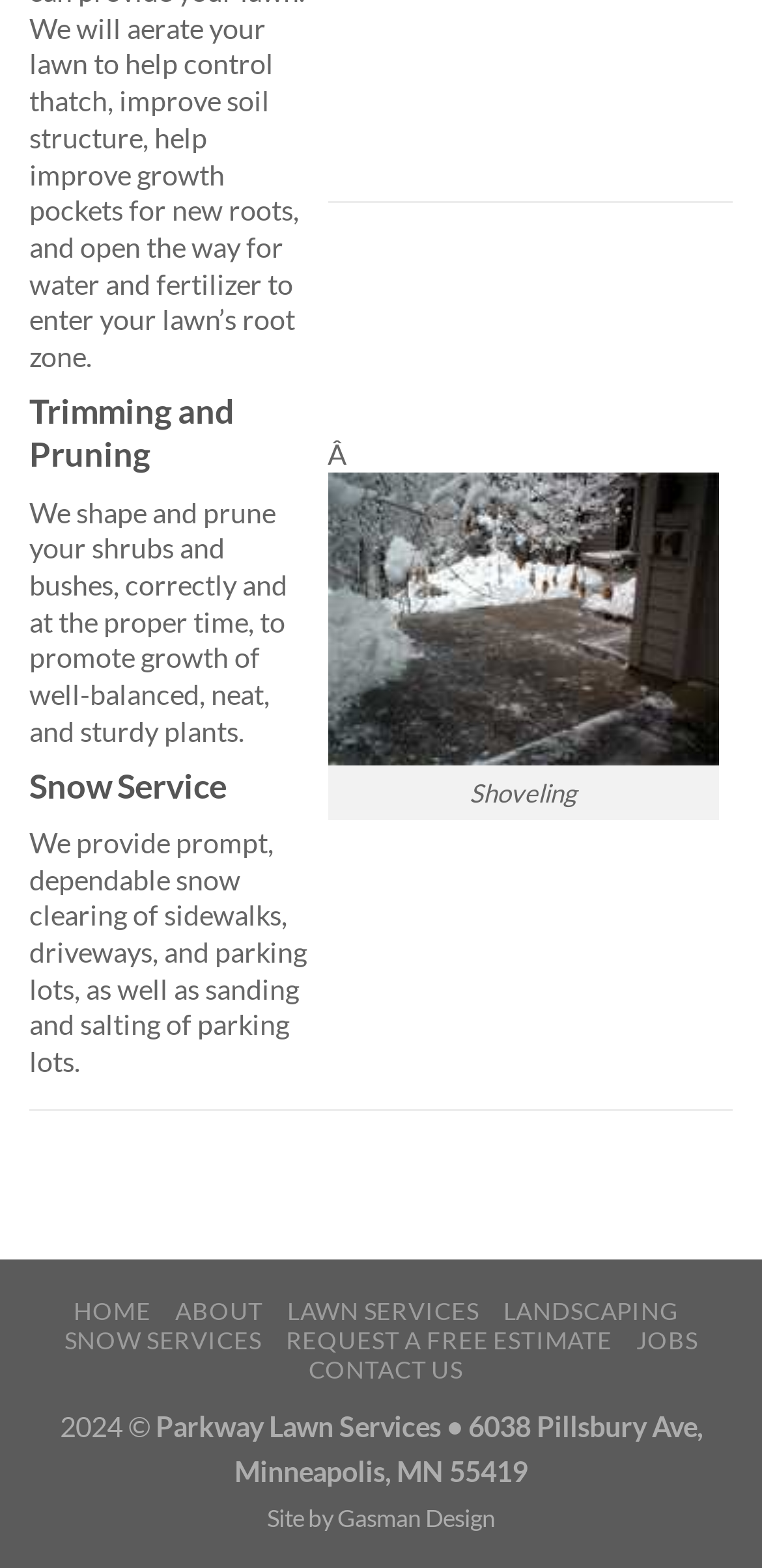Predict the bounding box of the UI element based on the description: "Landscaping". The coordinates should be four float numbers between 0 and 1, formatted as [left, top, right, bottom].

[0.66, 0.827, 0.89, 0.846]